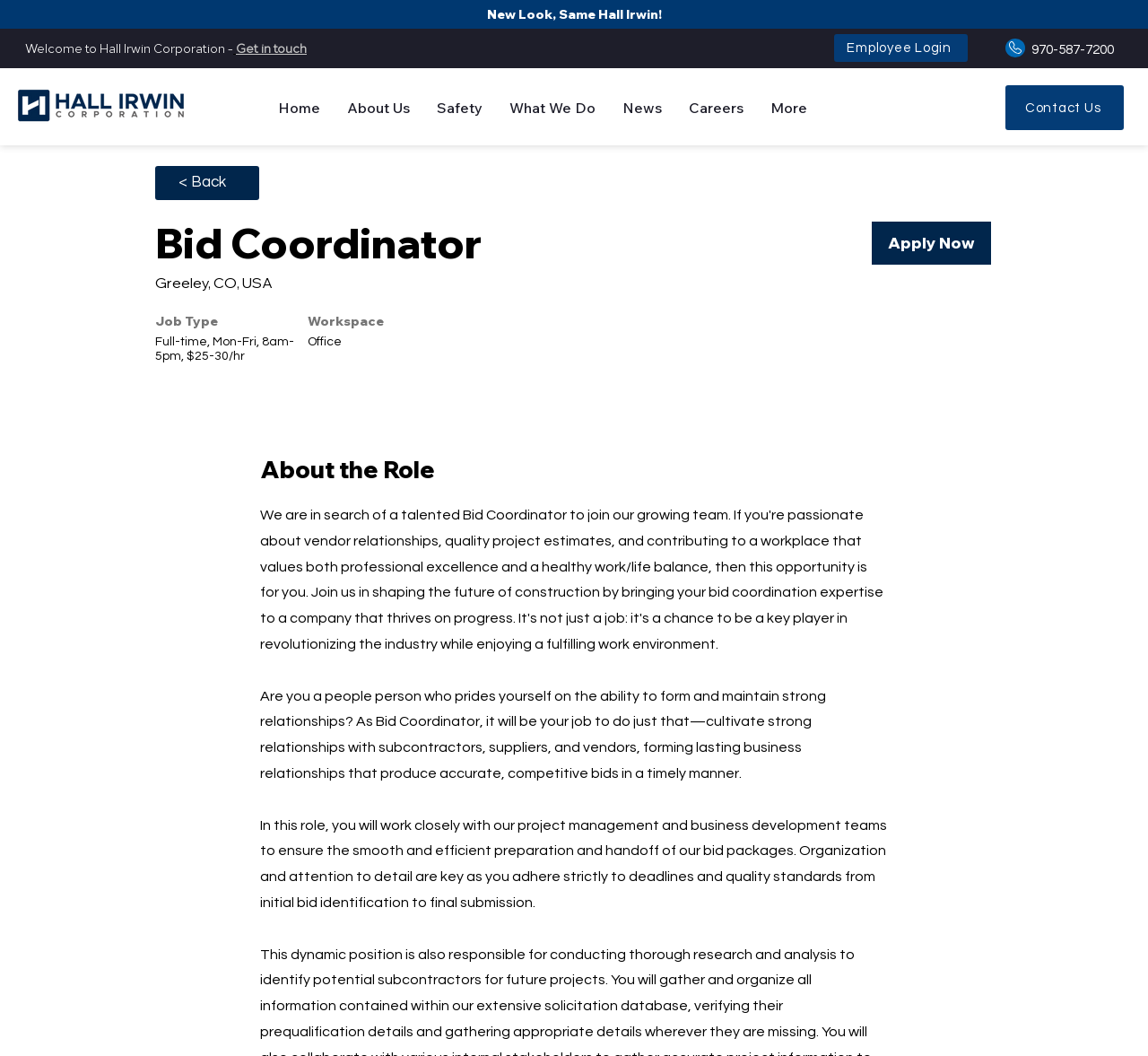Identify the bounding box coordinates of the area that should be clicked in order to complete the given instruction: "Click Get in touch". The bounding box coordinates should be four float numbers between 0 and 1, i.e., [left, top, right, bottom].

[0.205, 0.038, 0.267, 0.054]